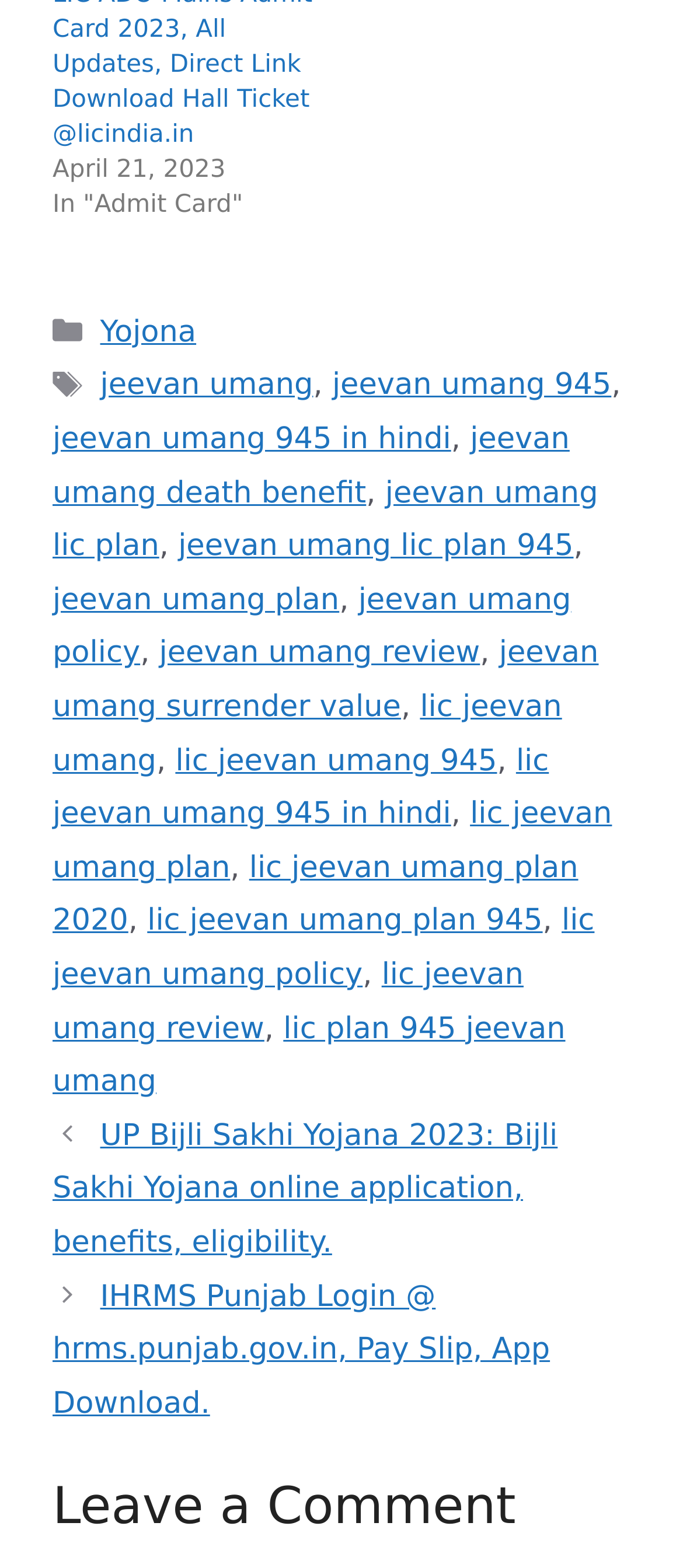Determine the bounding box coordinates of the region I should click to achieve the following instruction: "Click on 'jeevan umang 945 in hindi'". Ensure the bounding box coordinates are four float numbers between 0 and 1, i.e., [left, top, right, bottom].

[0.077, 0.269, 0.66, 0.291]